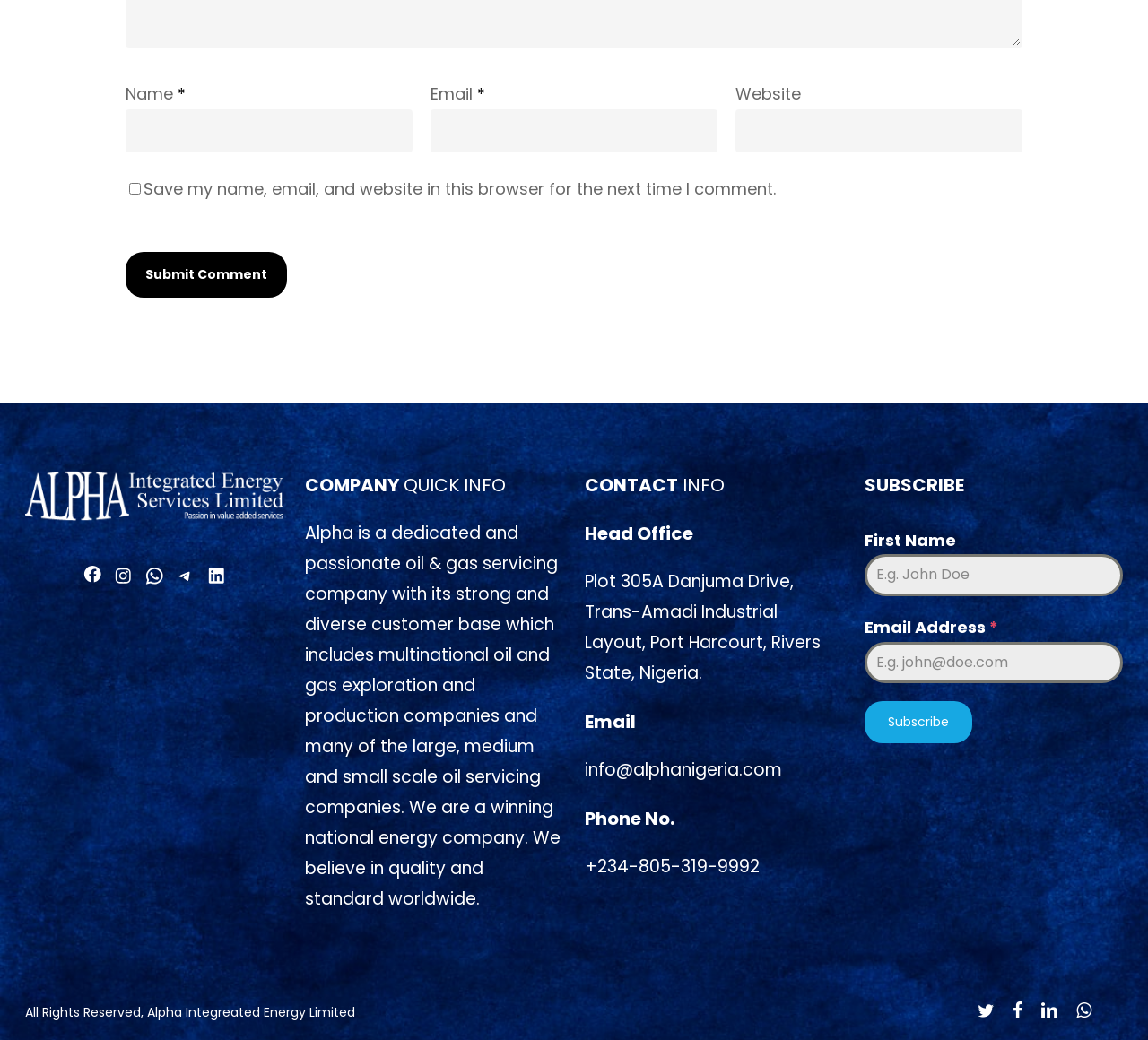What is the email address to contact the company?
Ensure your answer is thorough and detailed.

The email address to contact the company is mentioned in the contact information section as 'info@alphanigeria.com'.